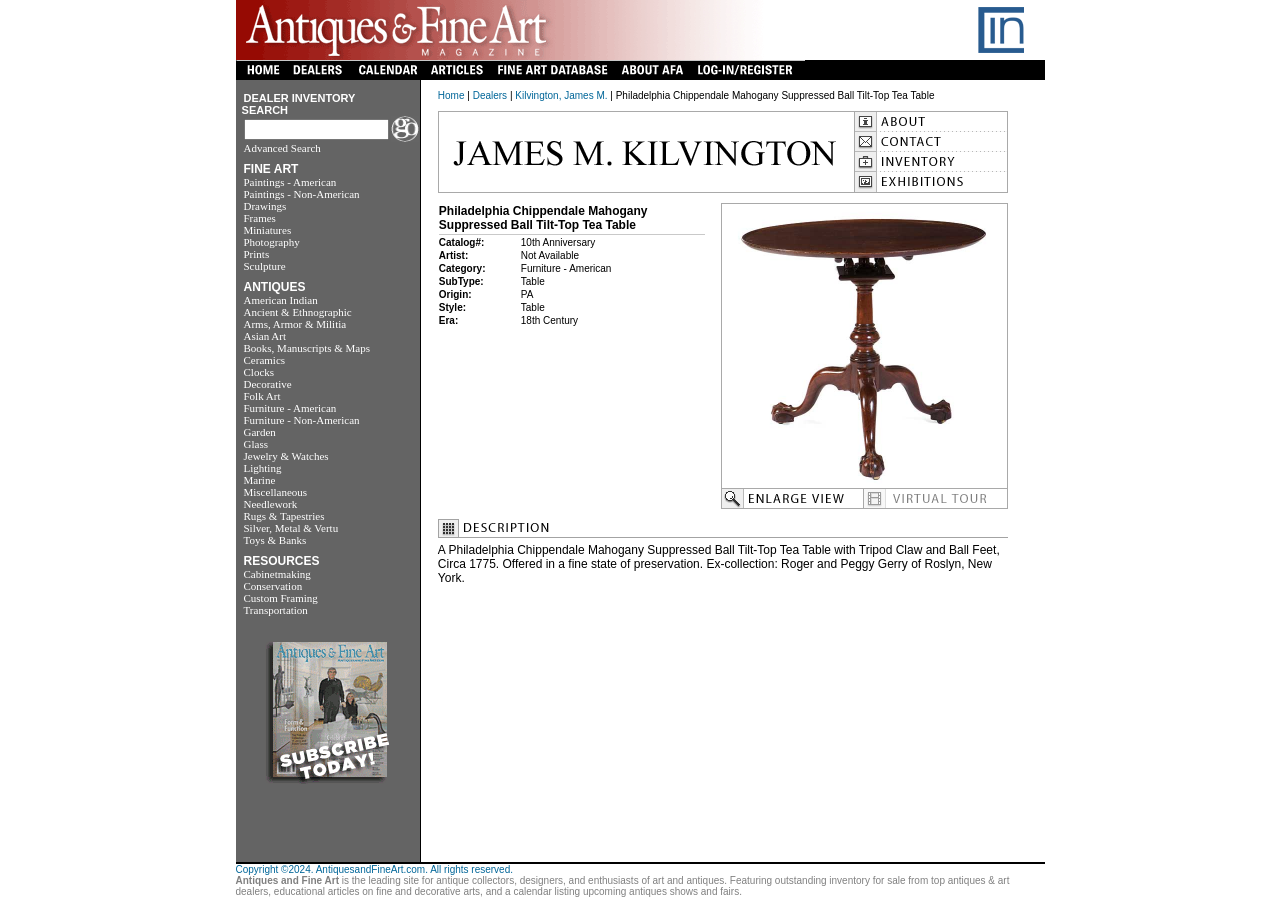Summarize the webpage with intricate details.

The webpage is an online platform for antiques and fine art, specifically showcasing a Philadelphia Chippendale Mahogany Suppressed Ball Tilt-Top Tea Table. 

At the top, there is a navigation menu with seven links: Home, Dealers, Calendar, Articles, Fine Art Database, About AFA, and Login/Register. Each link has an accompanying image. 

Below the navigation menu, there is a search bar with an "Advanced Search" link to the right. The search bar is accompanied by a small image. 

The main content of the webpage is a table with multiple rows, each representing a different category of fine art. The categories include FINE ART, Paintings - American, Paintings - Non-American, Drawings, Frames, Miniatures, and Photography. Each category has a corresponding image and a link to explore further.